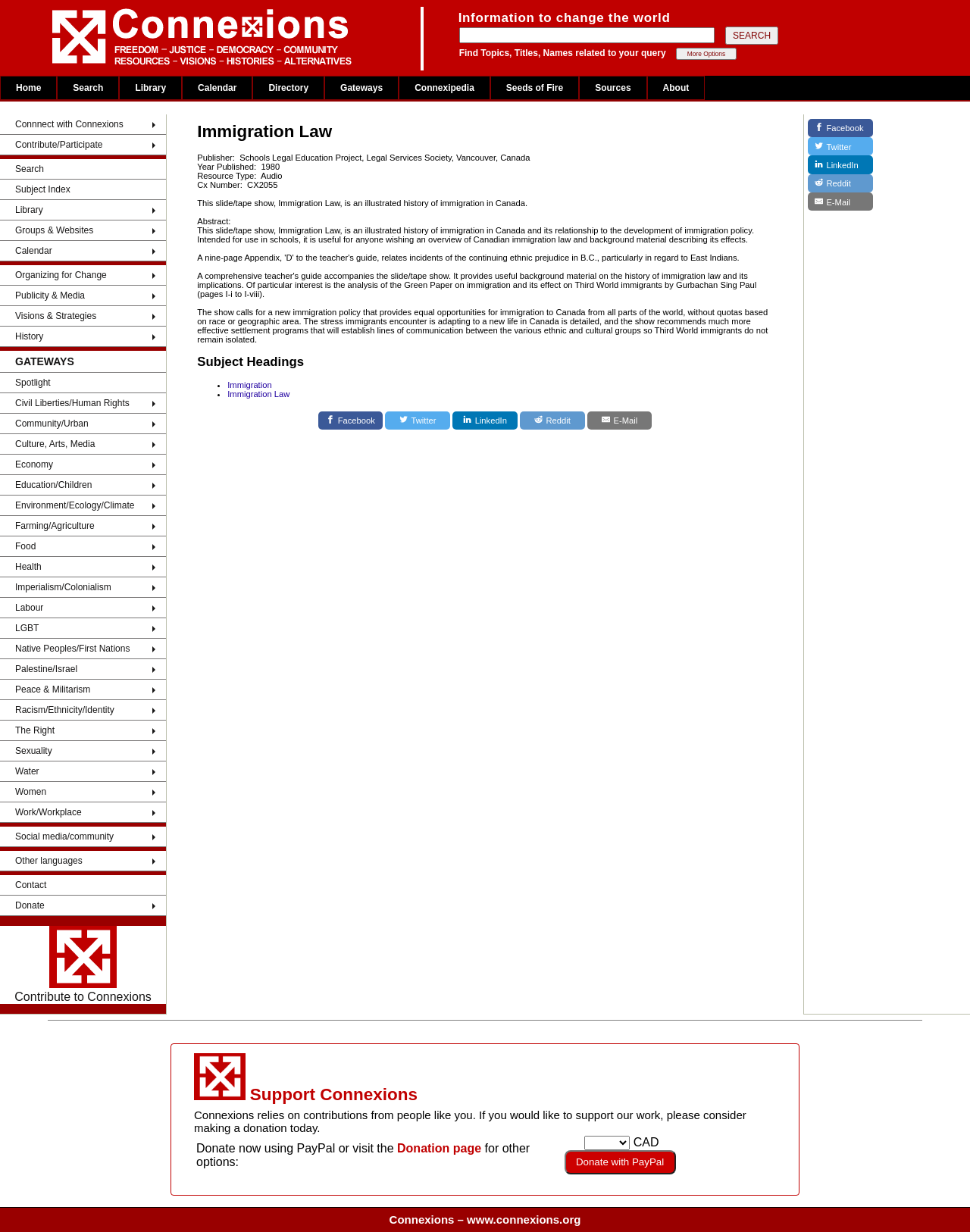Locate the bounding box coordinates of the area to click to fulfill this instruction: "Search for information". The bounding box should be presented as four float numbers between 0 and 1, in the order [left, top, right, bottom].

[0.473, 0.022, 0.736, 0.035]